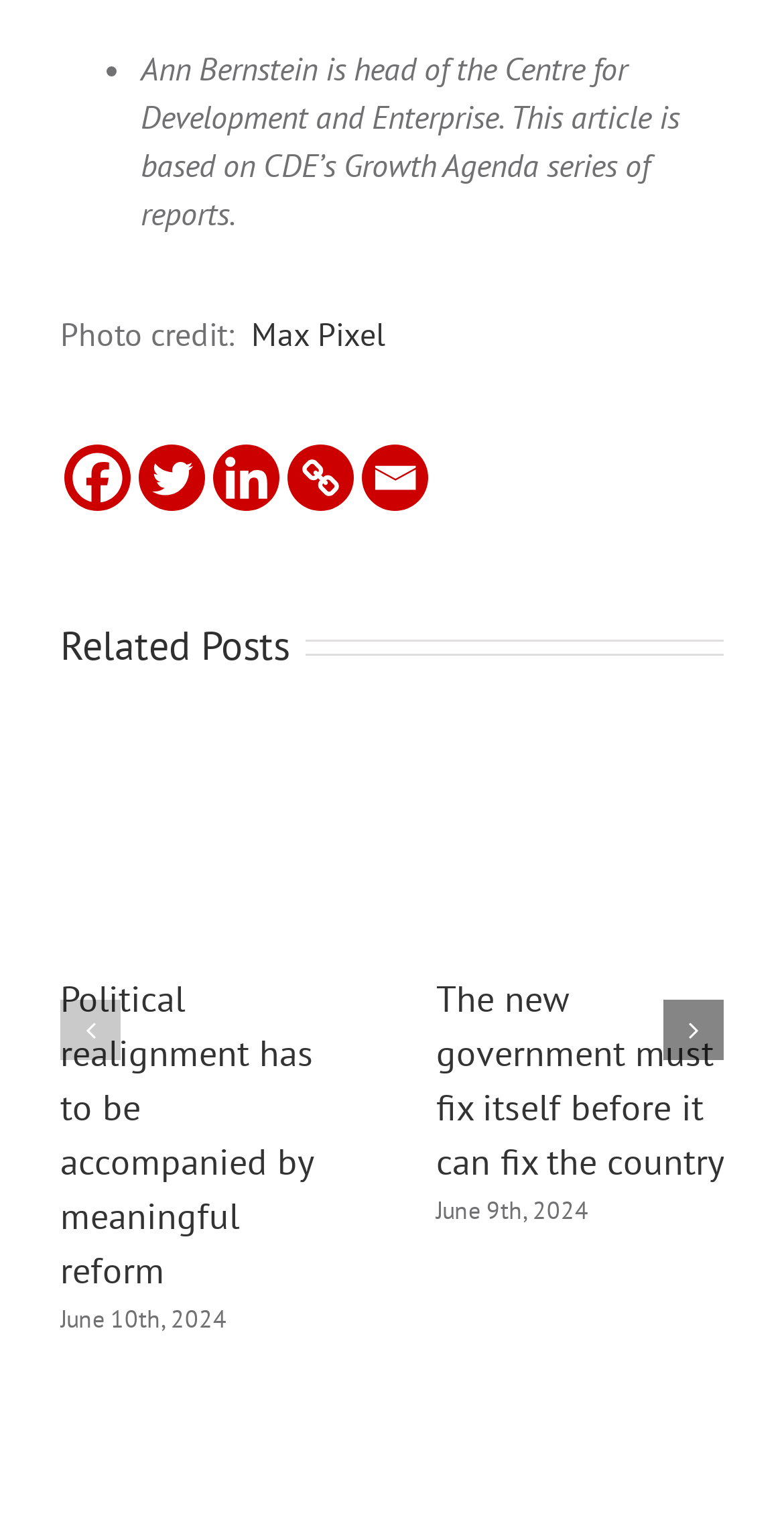Bounding box coordinates are specified in the format (top-left x, top-left y, bottom-right x, bottom-right y). All values are floating point numbers bounded between 0 and 1. Please provide the bounding box coordinate of the region this sentence describes: aria-label="Copy Link" title="Copy Link"

[0.367, 0.293, 0.451, 0.337]